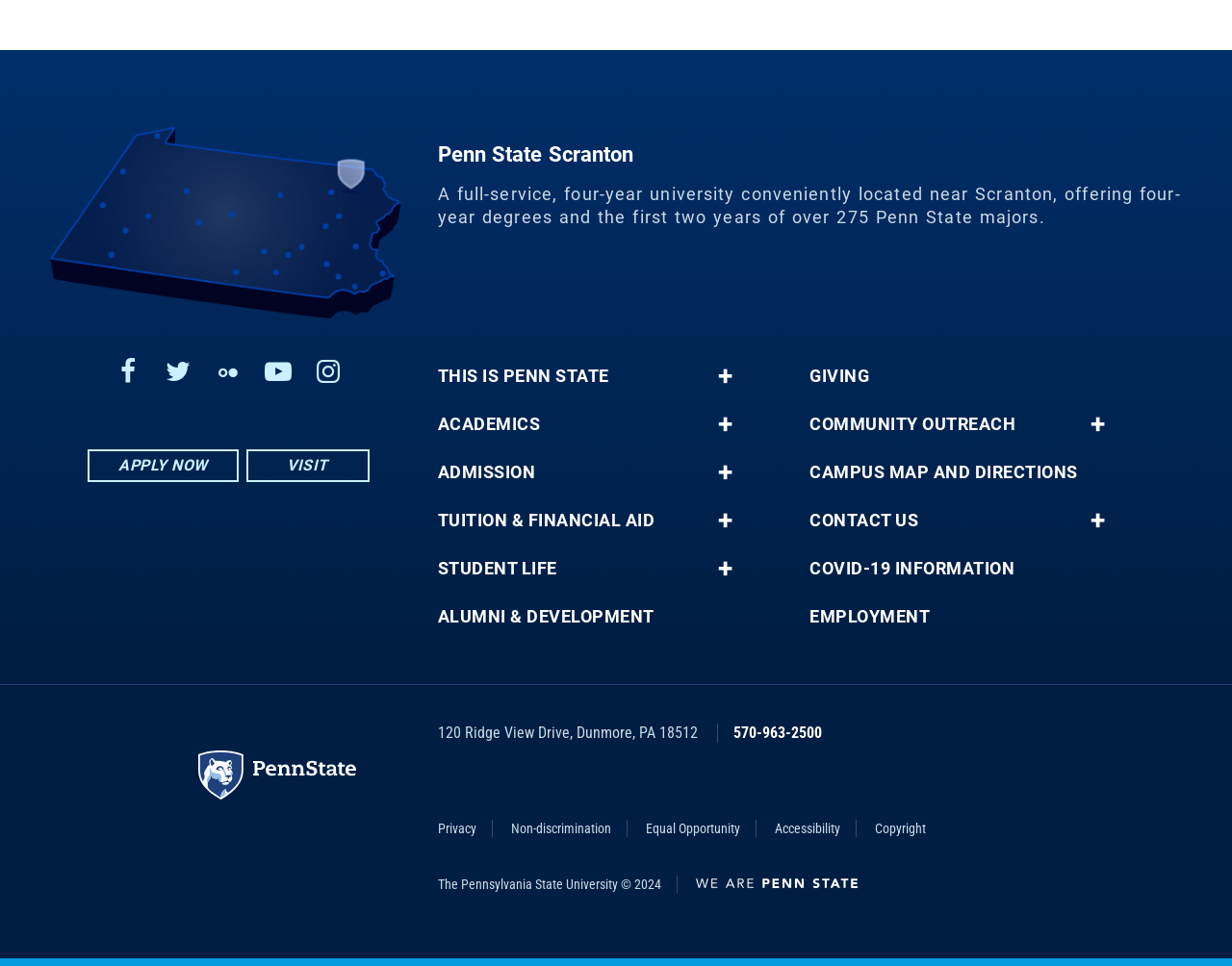Locate the bounding box of the UI element described in the following text: "Apply Now".

[0.071, 0.465, 0.193, 0.499]